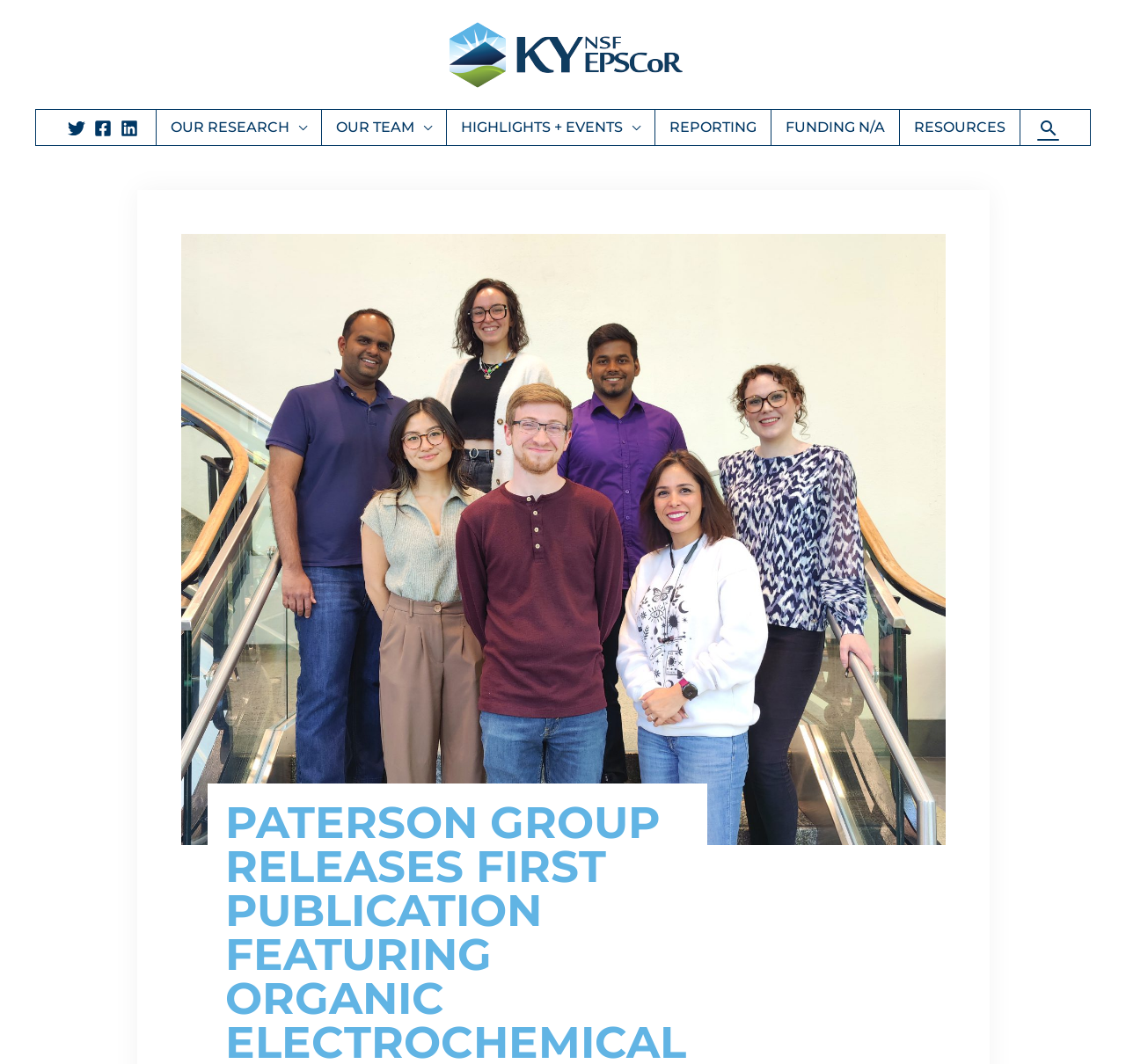What is the first item in the site navigation?
Refer to the image and provide a one-word or short phrase answer.

OUR RESEARCH